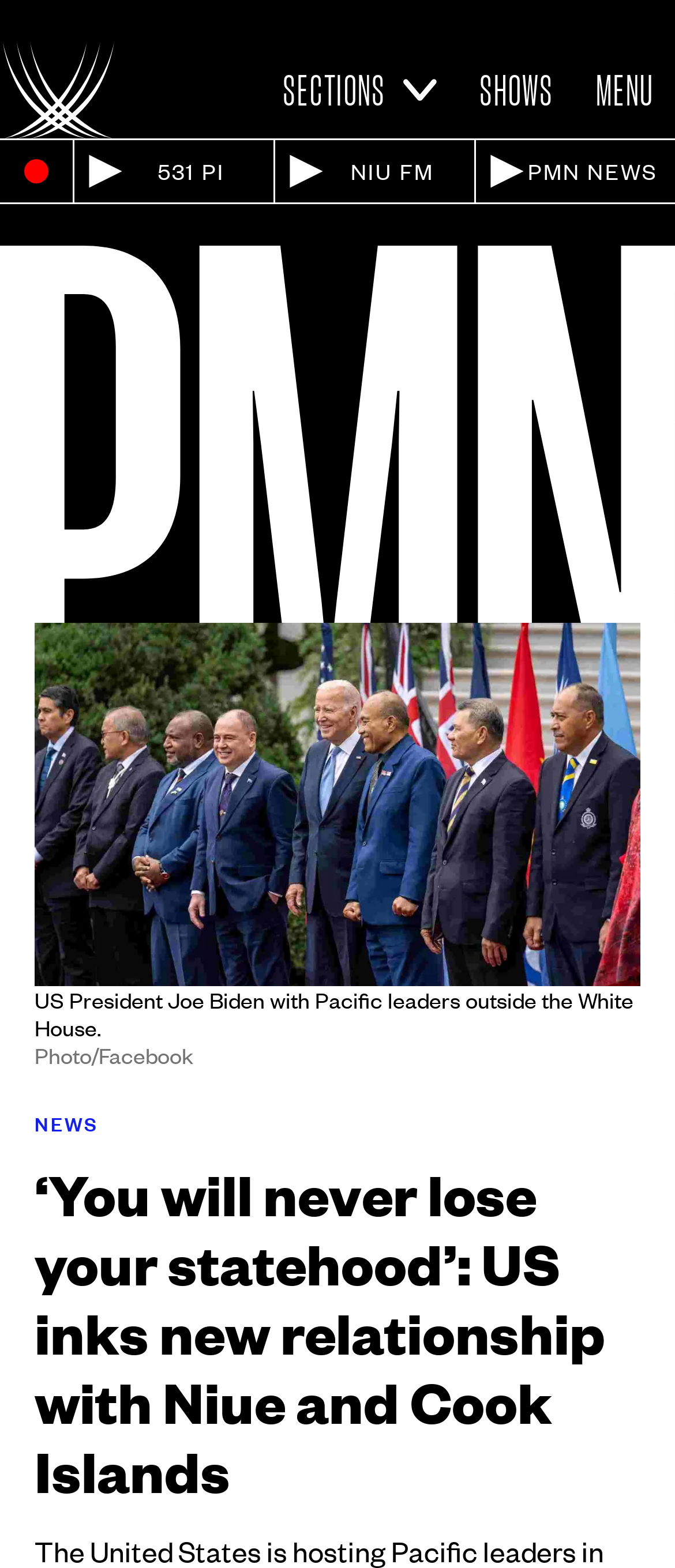Give a one-word or short-phrase answer to the following question: 
What is the text above the image of US President Joe Biden?

NEWS